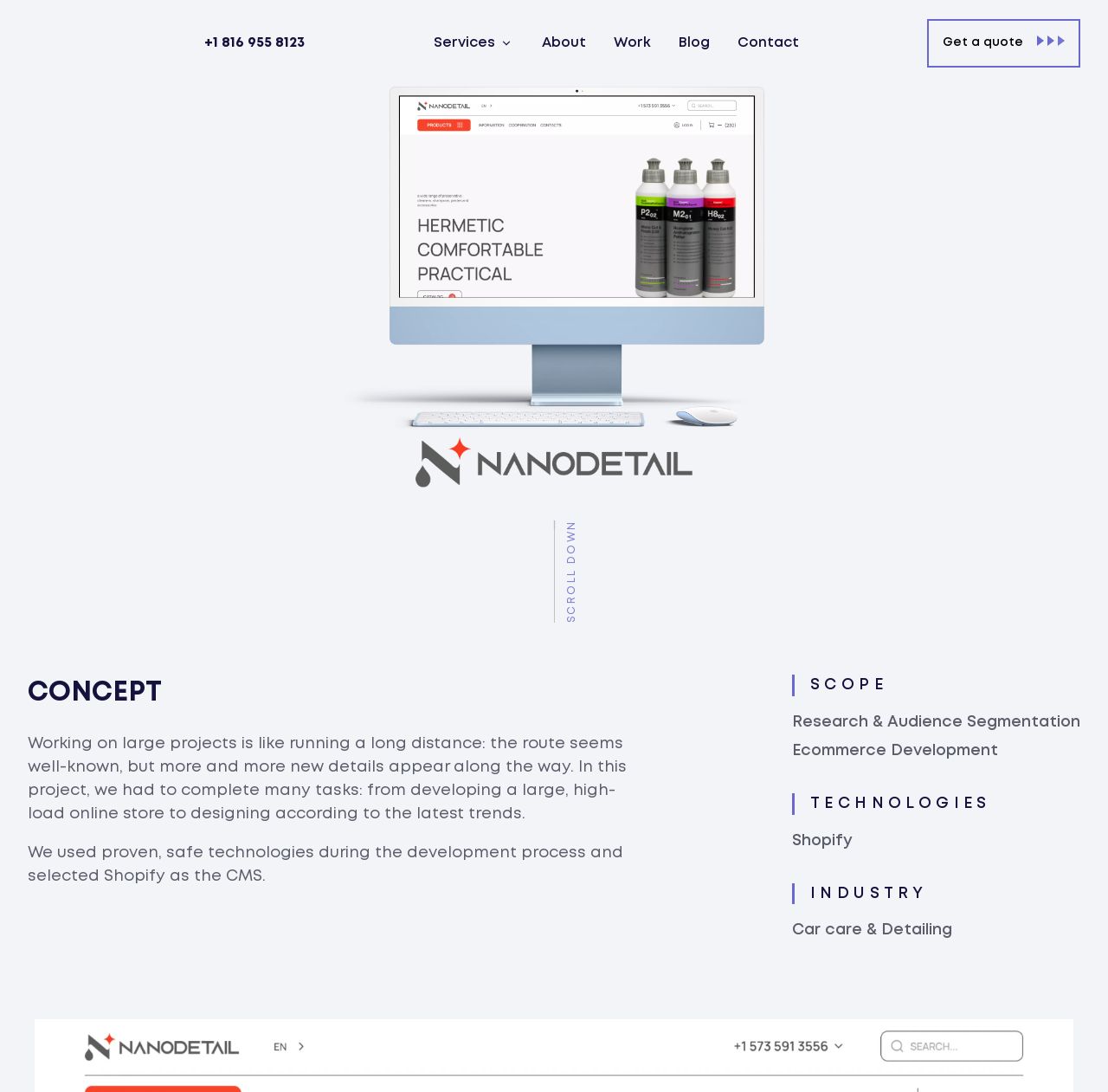Identify the bounding box for the element characterized by the following description: "Accept all".

None